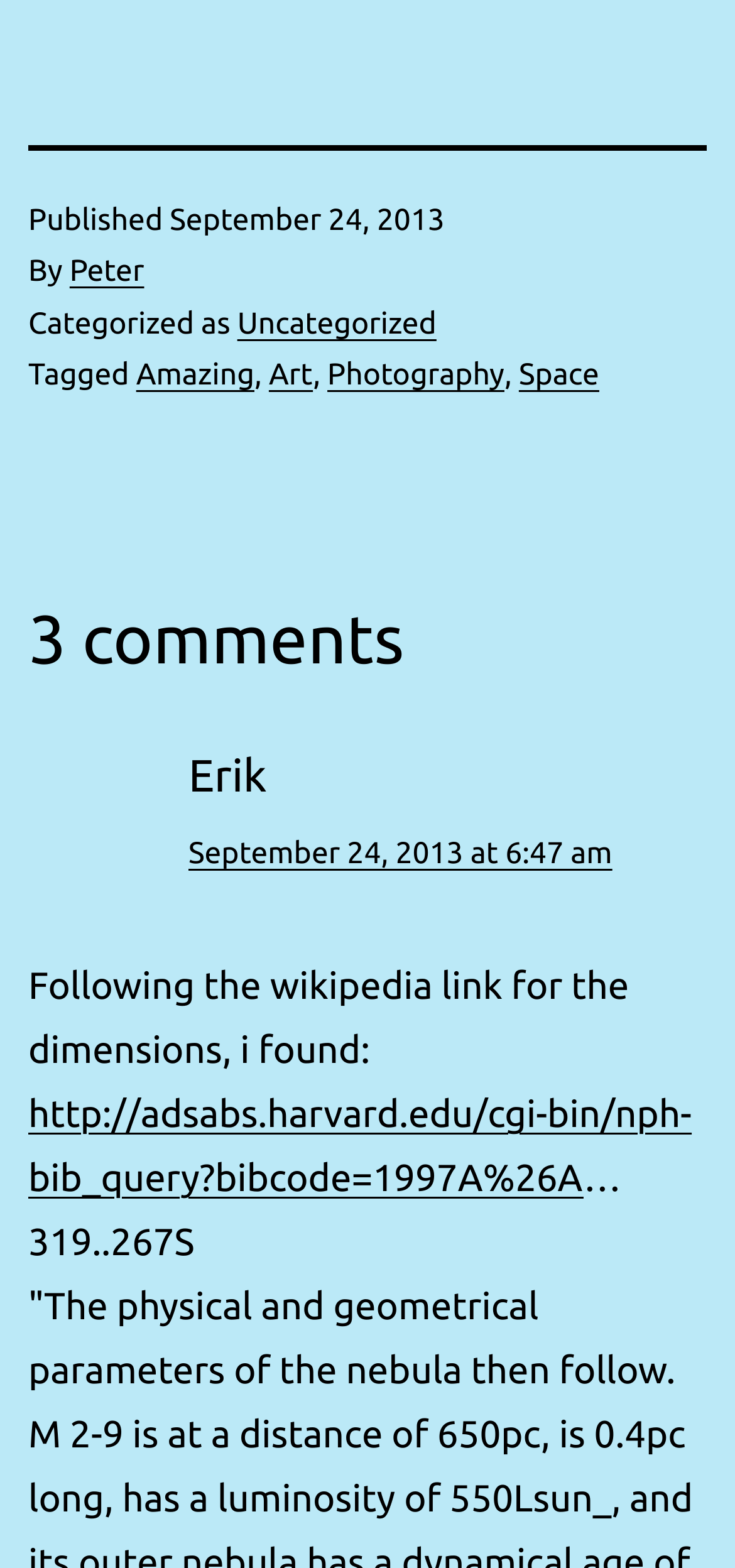From the element description Space, predict the bounding box coordinates of the UI element. The coordinates must be specified in the format (top-left x, top-left y, bottom-right x, bottom-right y) and should be within the 0 to 1 range.

[0.706, 0.228, 0.815, 0.25]